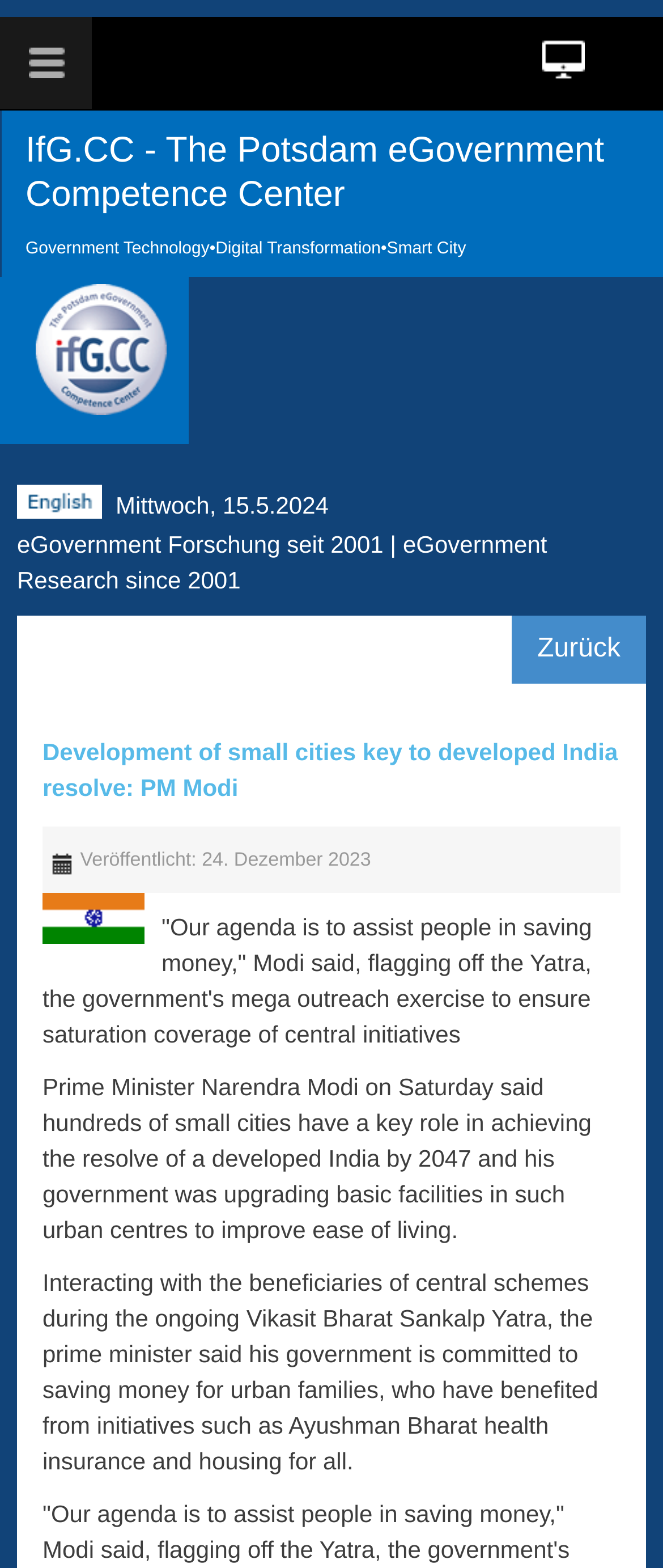Give a concise answer using only one word or phrase for this question:
What is the name of the health insurance initiative mentioned in the article?

Ayushman Bharat